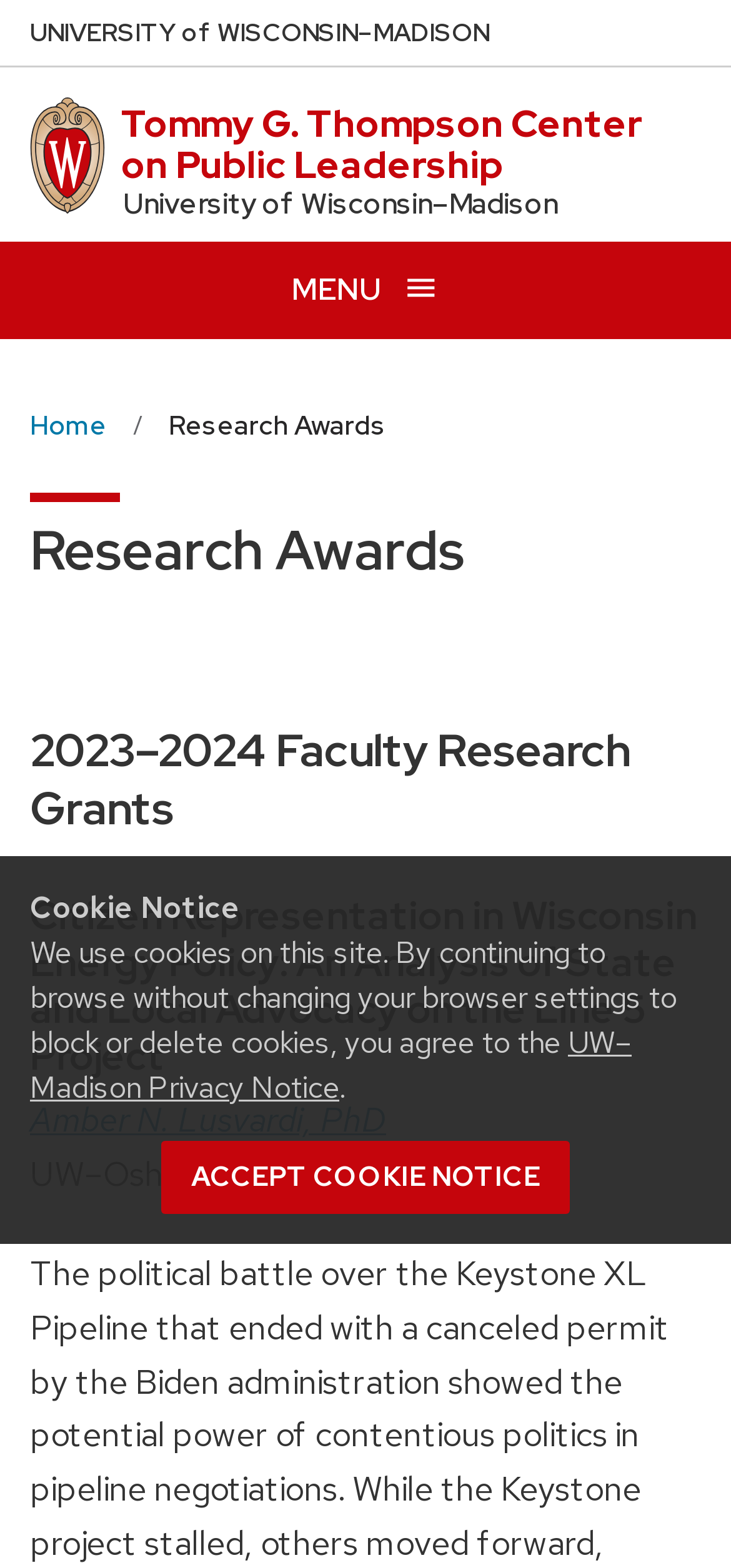What is the purpose of the button at the top right corner?
Using the visual information, respond with a single word or phrase.

Open menu